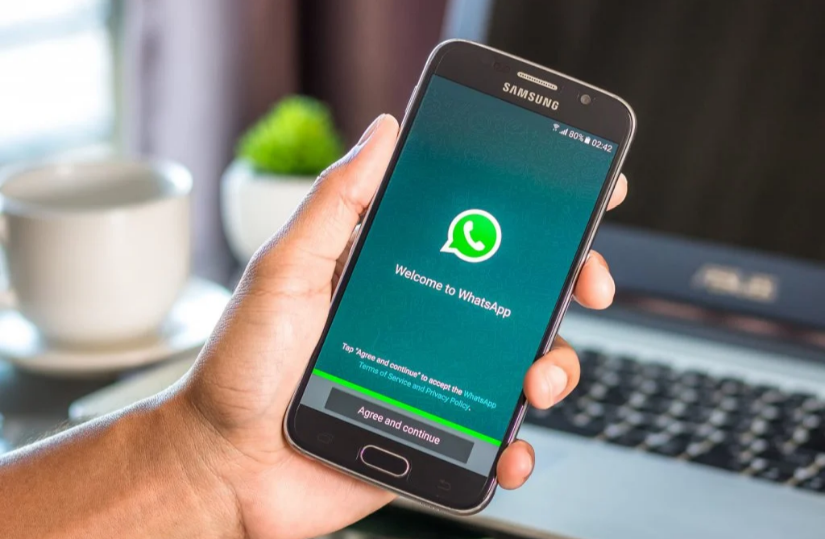Offer a detailed narrative of the scene depicted in the image.

The image depicts a close-up of a hand holding a Samsung smartphone displaying the WhatsApp welcome screen. The background features a blurred desk with a laptop, indicative of a modern workspace. The screen shows a green background with the WhatsApp logo prominently centered, along with the message "Welcome to WhatsApp." Below, there is an invitation to tap "Agree and continue" to accept the terms of service and privacy policy, suggesting that the user is in the process of setting up the app. A cup and a small plant are seen in the blurred background, adding a touch of personal workspace aesthetic.